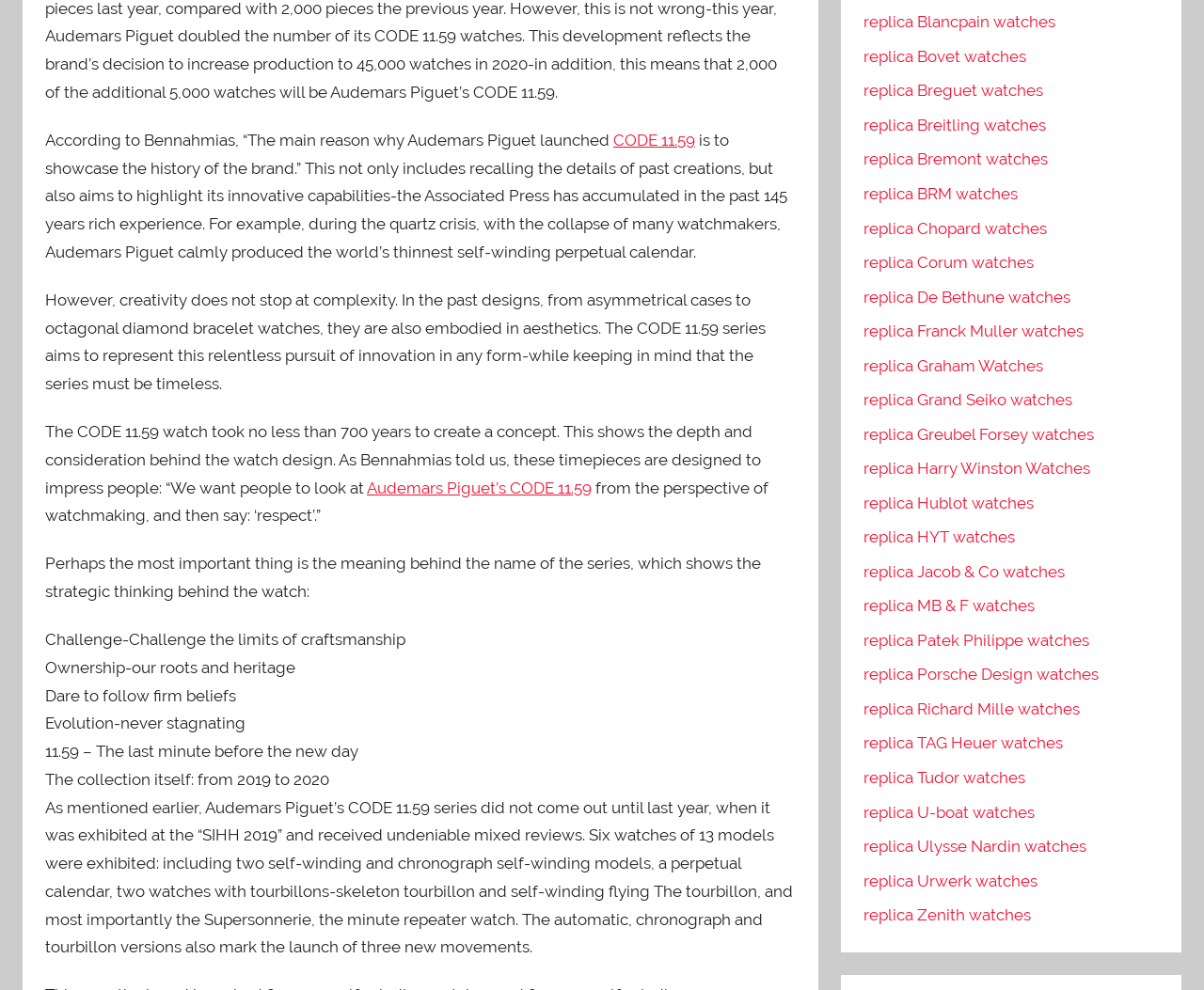Can you pinpoint the bounding box coordinates for the clickable element required for this instruction: "Discover replica Patek Philippe watches"? The coordinates should be four float numbers between 0 and 1, i.e., [left, top, right, bottom].

[0.717, 0.637, 0.904, 0.656]